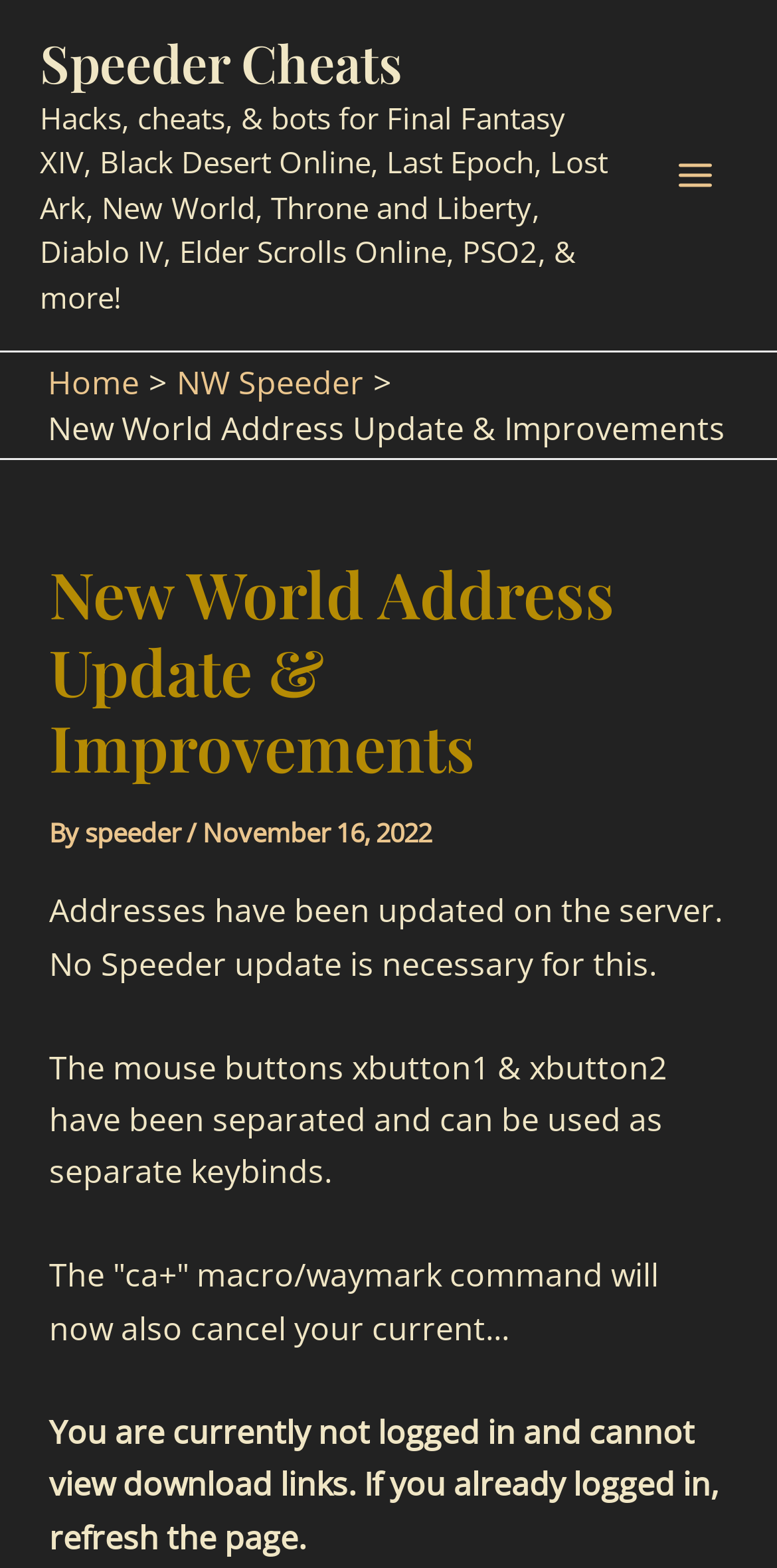What is the name of the website?
Please utilize the information in the image to give a detailed response to the question.

I determined the name of the website by looking at the link element with the text 'Speeder Cheats' at the top of the webpage, which suggests that it is the title of the website.